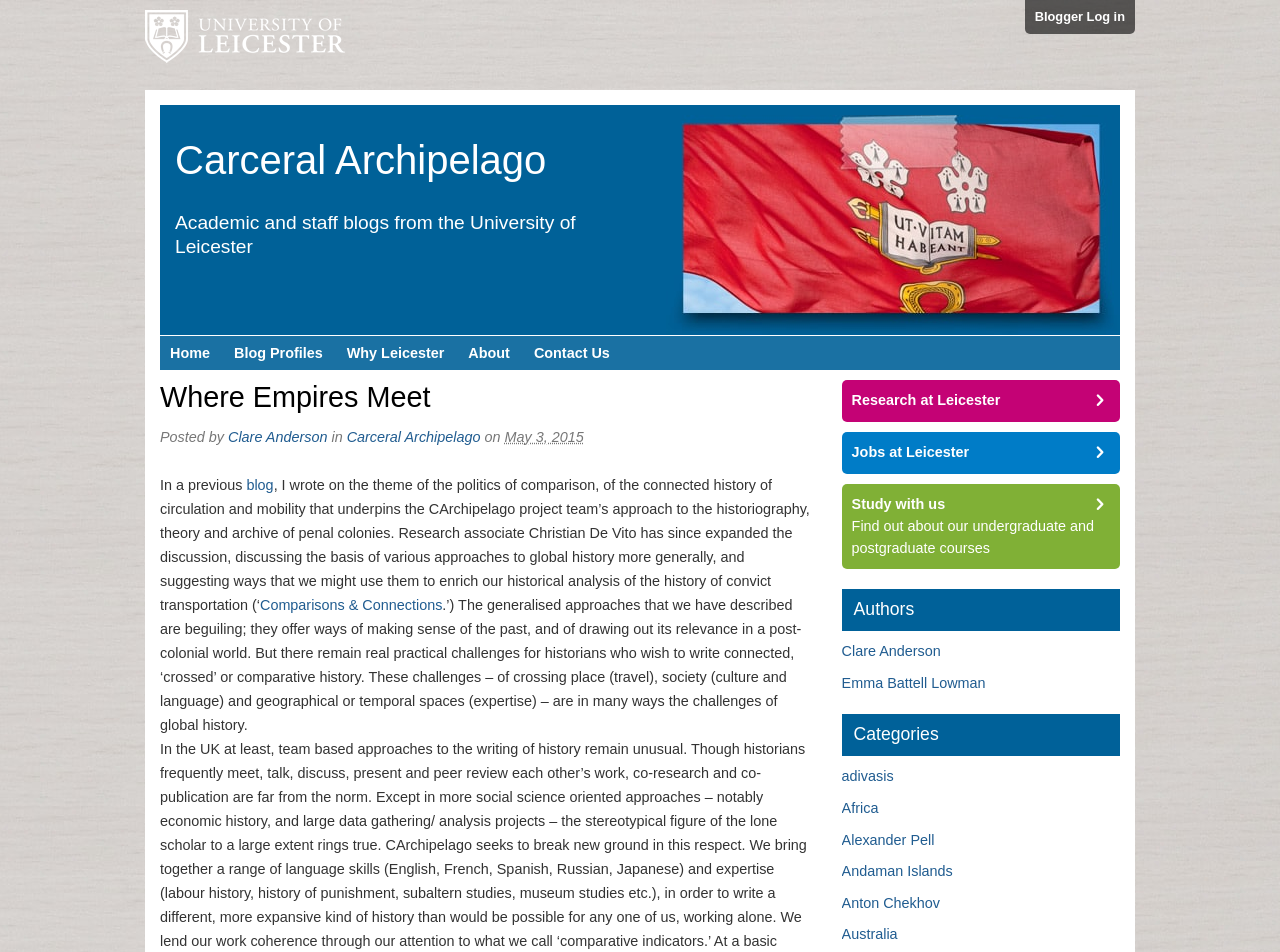Locate the primary headline on the webpage and provide its text.

Where Empires Meet